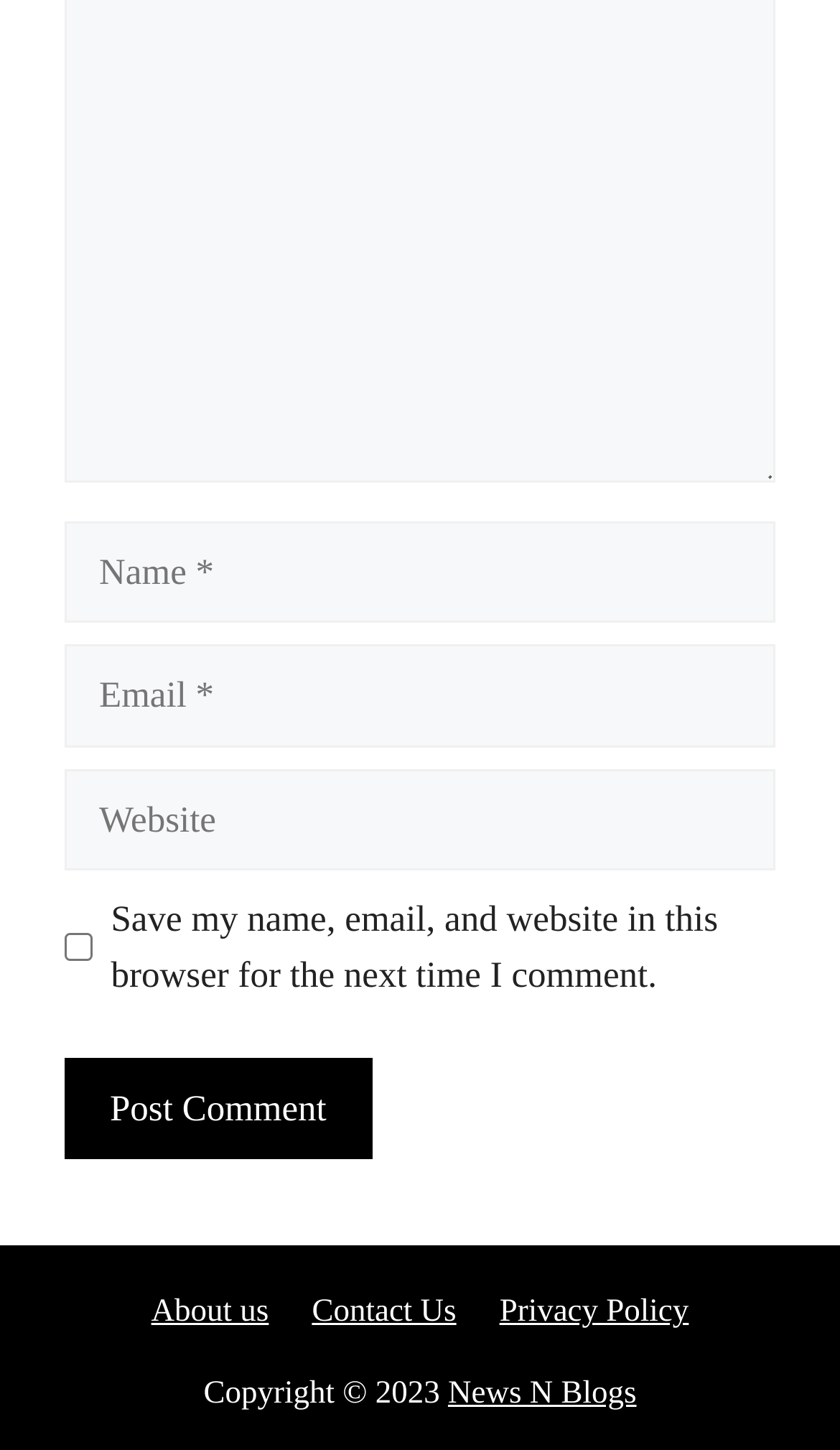How many links are there in the footer?
Please use the visual content to give a single word or phrase answer.

4